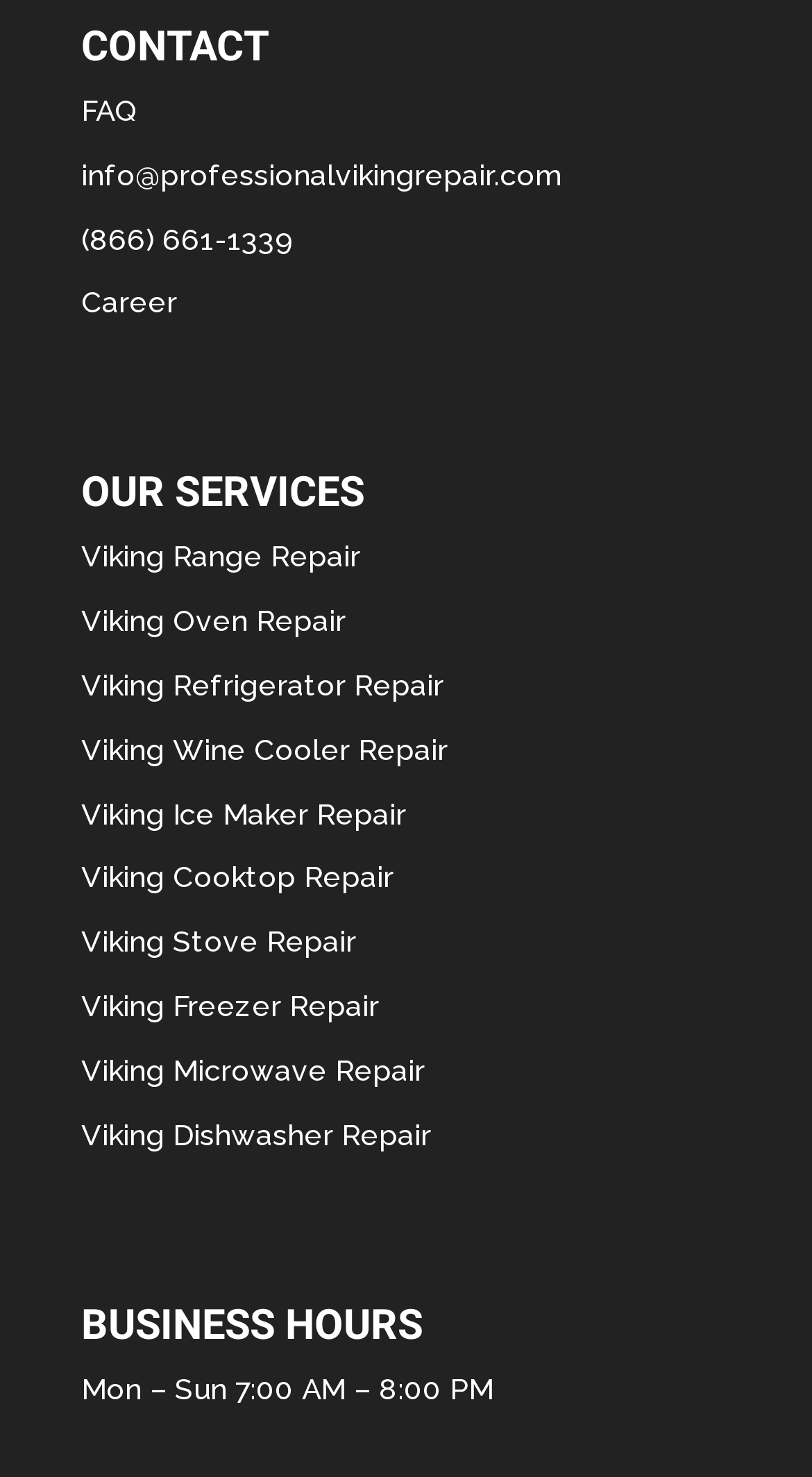Ascertain the bounding box coordinates for the UI element detailed here: "Top 10 Personal Security Software". The coordinates should be provided as [left, top, right, bottom] with each value being a float between 0 and 1.

None